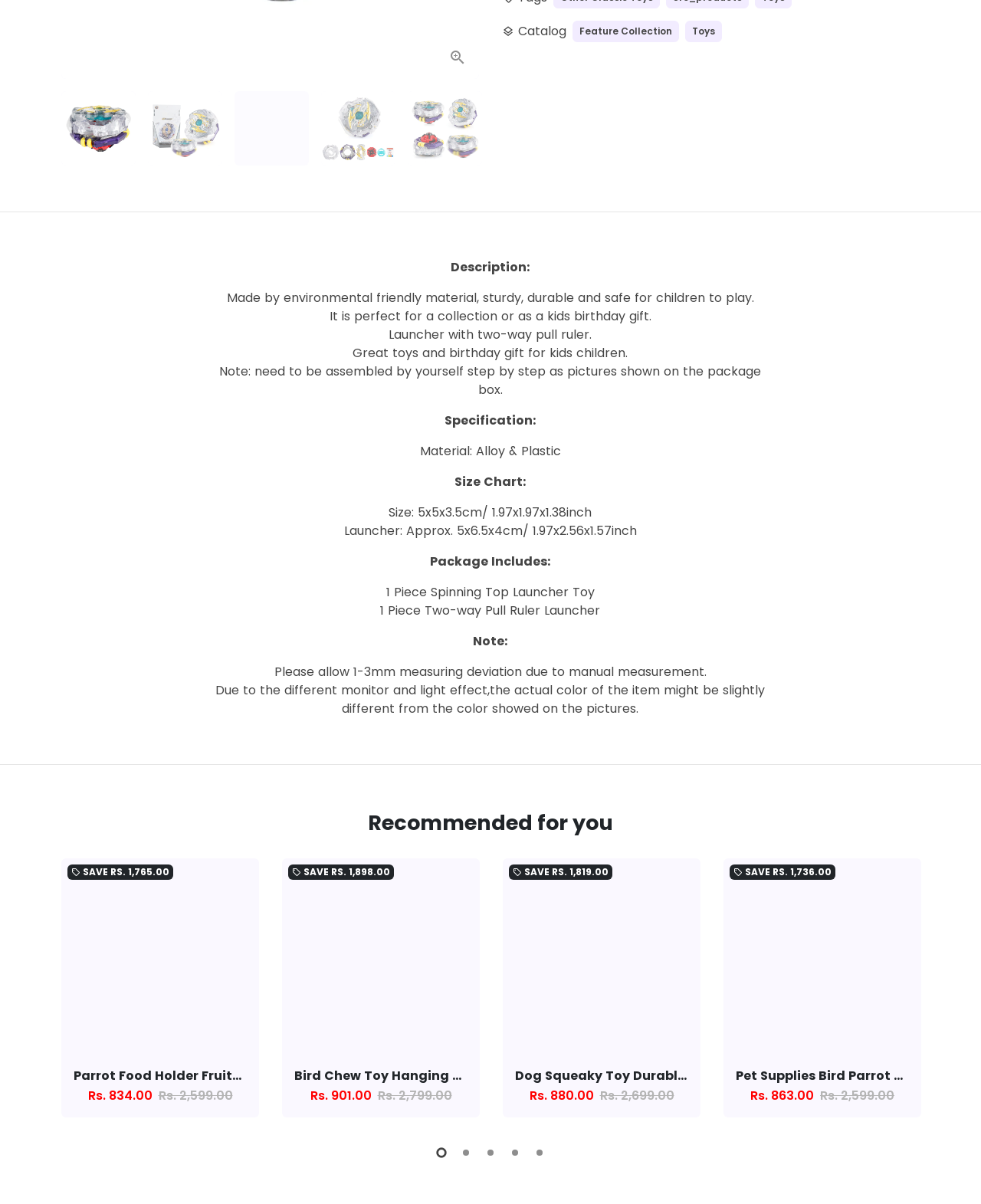Provide the bounding box coordinates for the specified HTML element described in this description: "Feature Collection". The coordinates should be four float numbers ranging from 0 to 1, in the format [left, top, right, bottom].

[0.584, 0.017, 0.692, 0.035]